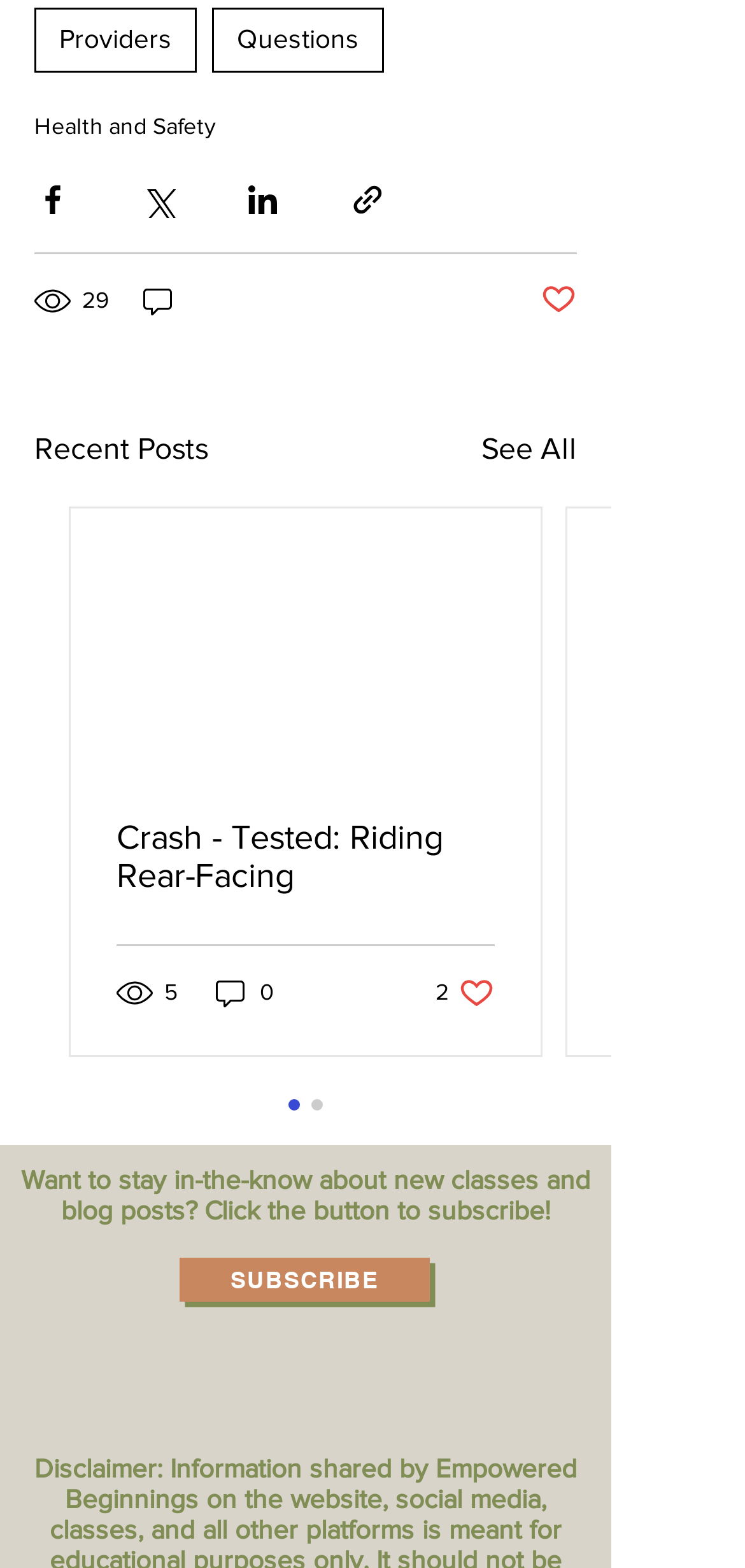Please specify the bounding box coordinates in the format (top-left x, top-left y, bottom-right x, bottom-right y), with values ranging from 0 to 1. Identify the bounding box for the UI component described as follows: Subscribe

[0.241, 0.802, 0.577, 0.83]